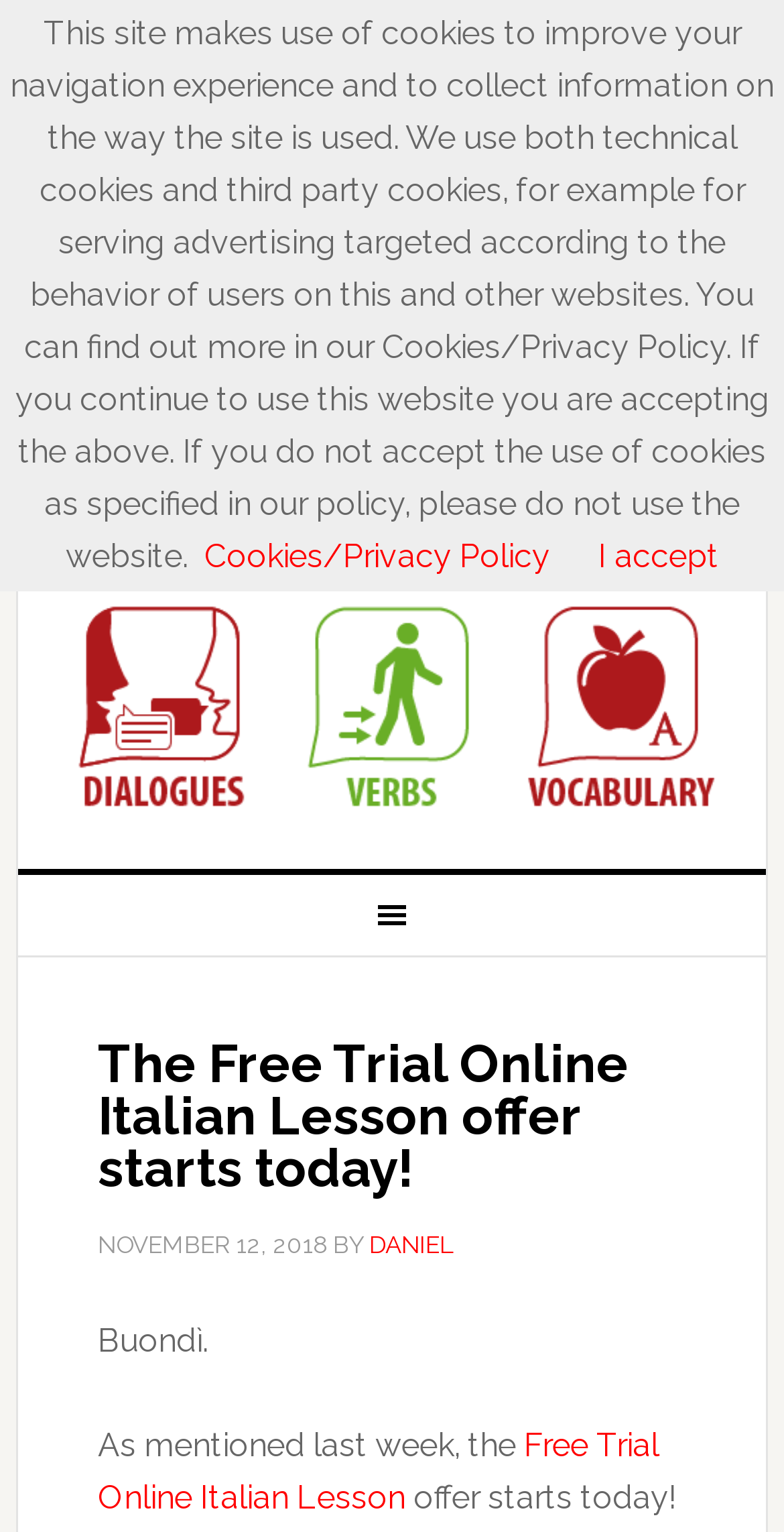How many images are there on the webpage?
Answer the question with a single word or phrase by looking at the picture.

6